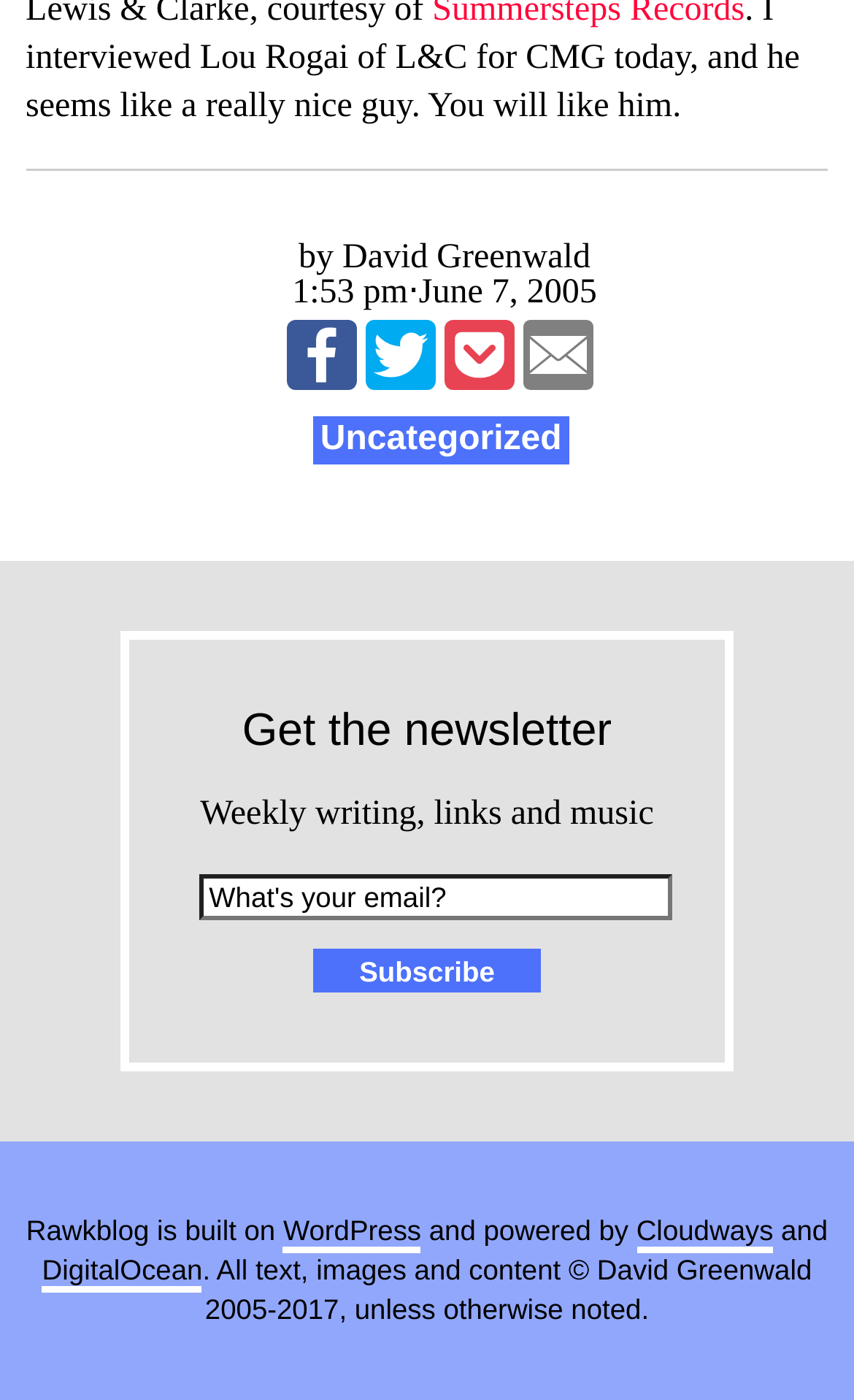Locate the bounding box coordinates for the element described below: "name="subscribe" value="Subscribe"". The coordinates must be four float values between 0 and 1, formatted as [left, top, right, bottom].

[0.367, 0.678, 0.633, 0.709]